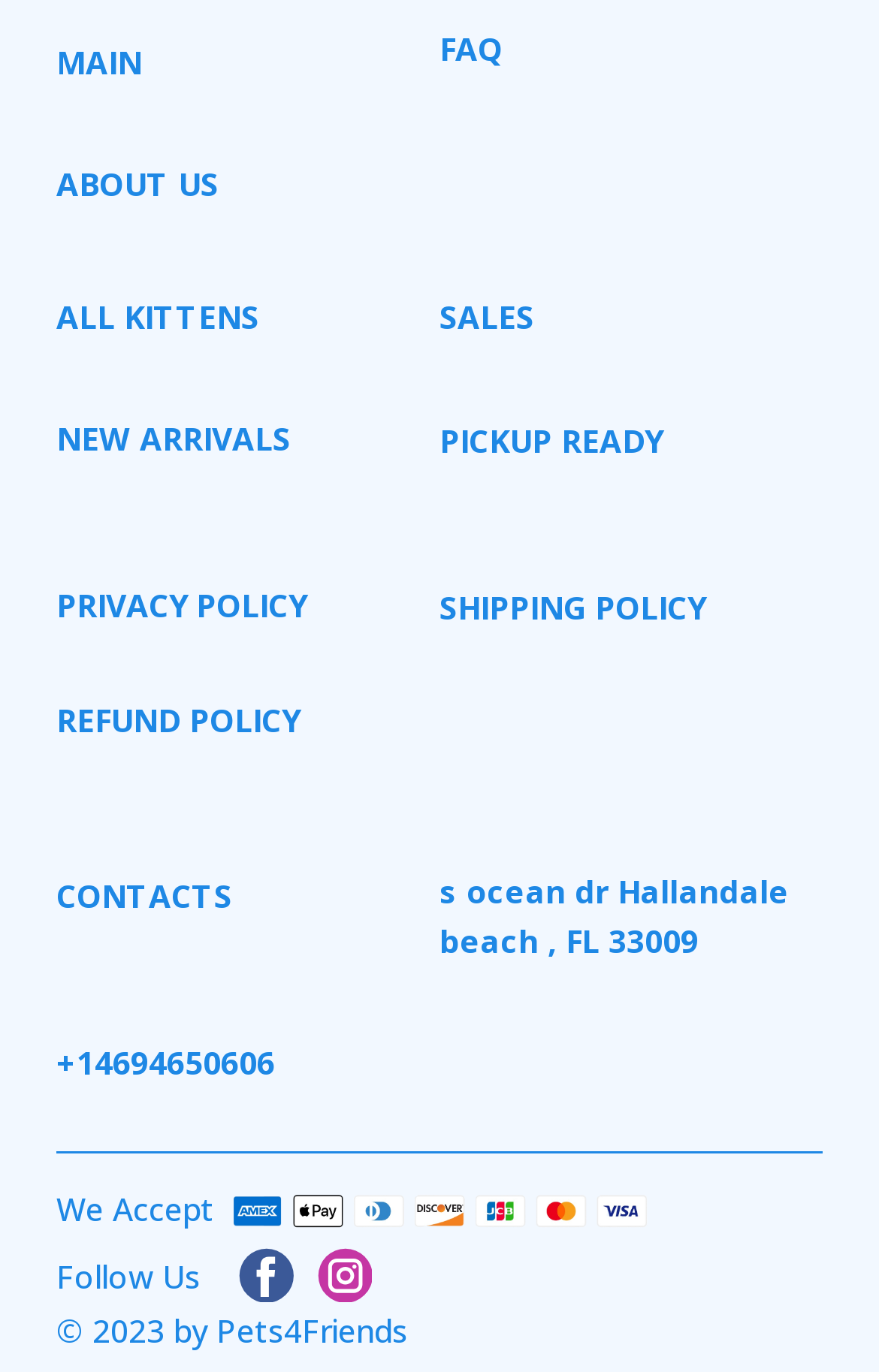What is the address of Pets4Friends?
Provide a one-word or short-phrase answer based on the image.

ocean dr Hallandale beach, FL 33009